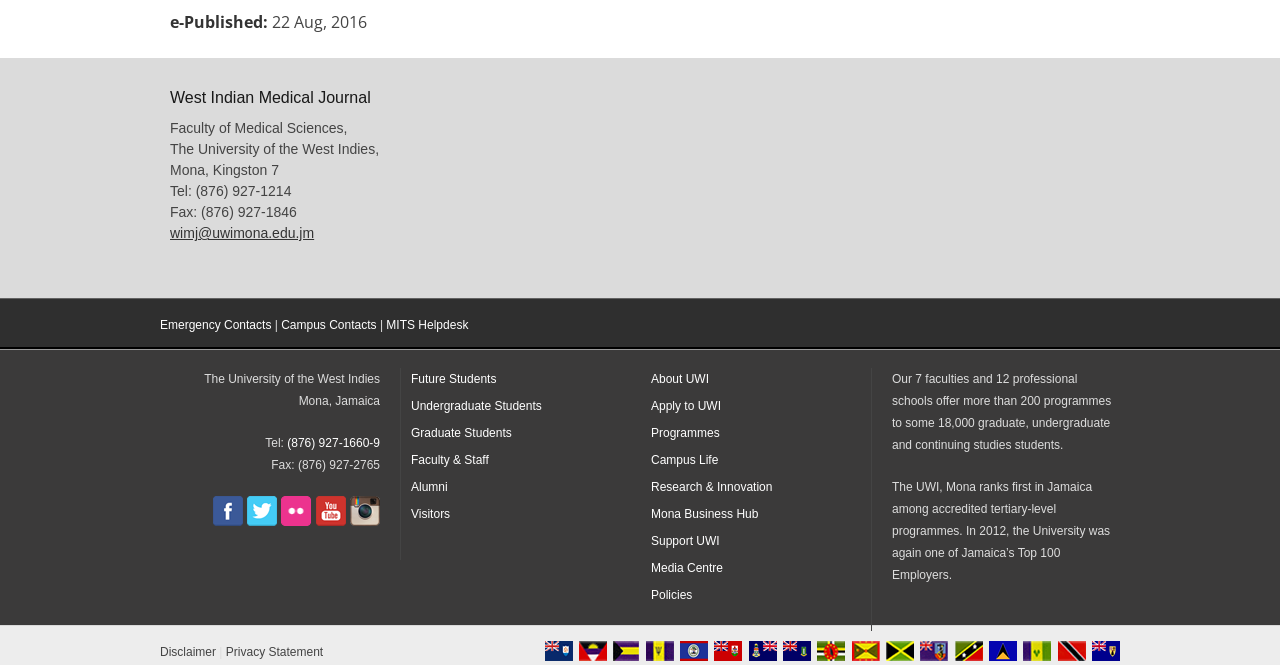How many faculties and professional schools are there?
Please provide a single word or phrase answer based on the image.

7 faculties and 12 professional schools